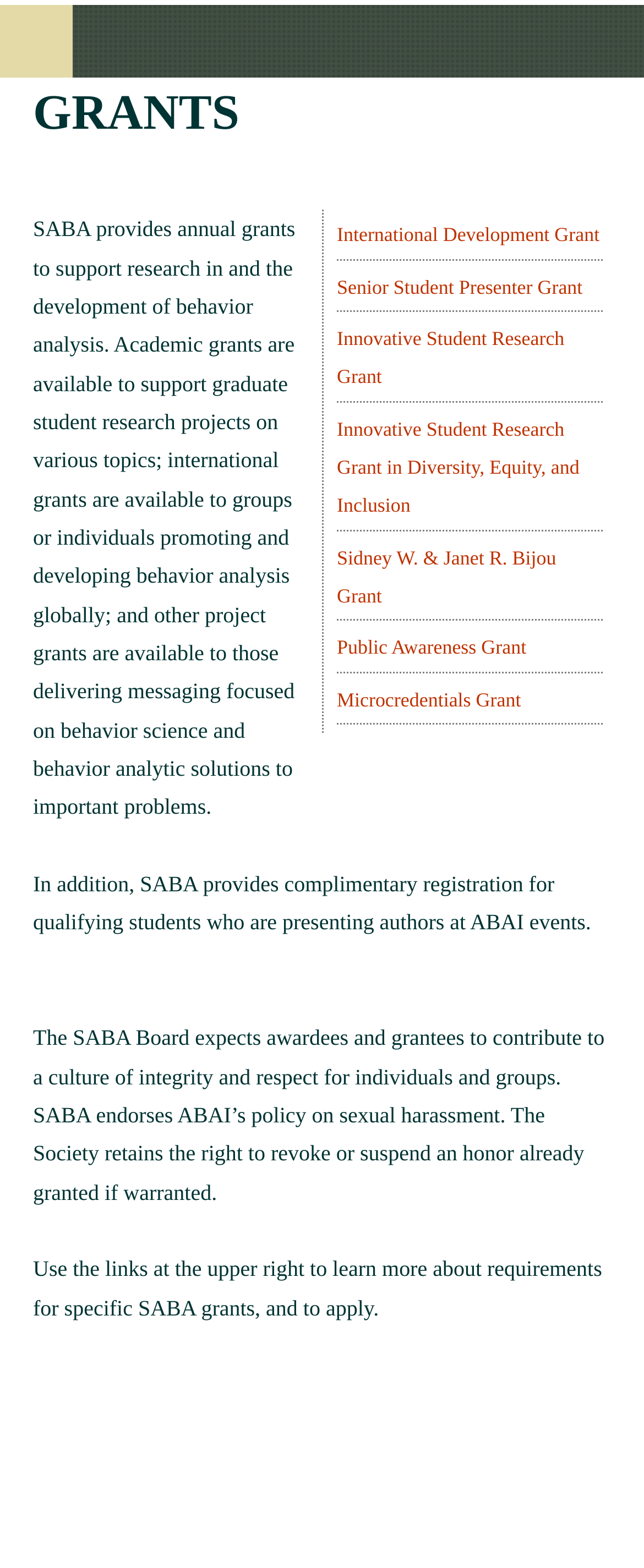Please examine the image and provide a detailed answer to the question: What is provided to qualifying students who are presenting authors at ABAI events?

The webpage states that in addition to providing grants, SABA also provides complimentary registration for qualifying students who are presenting authors at ABAI events.